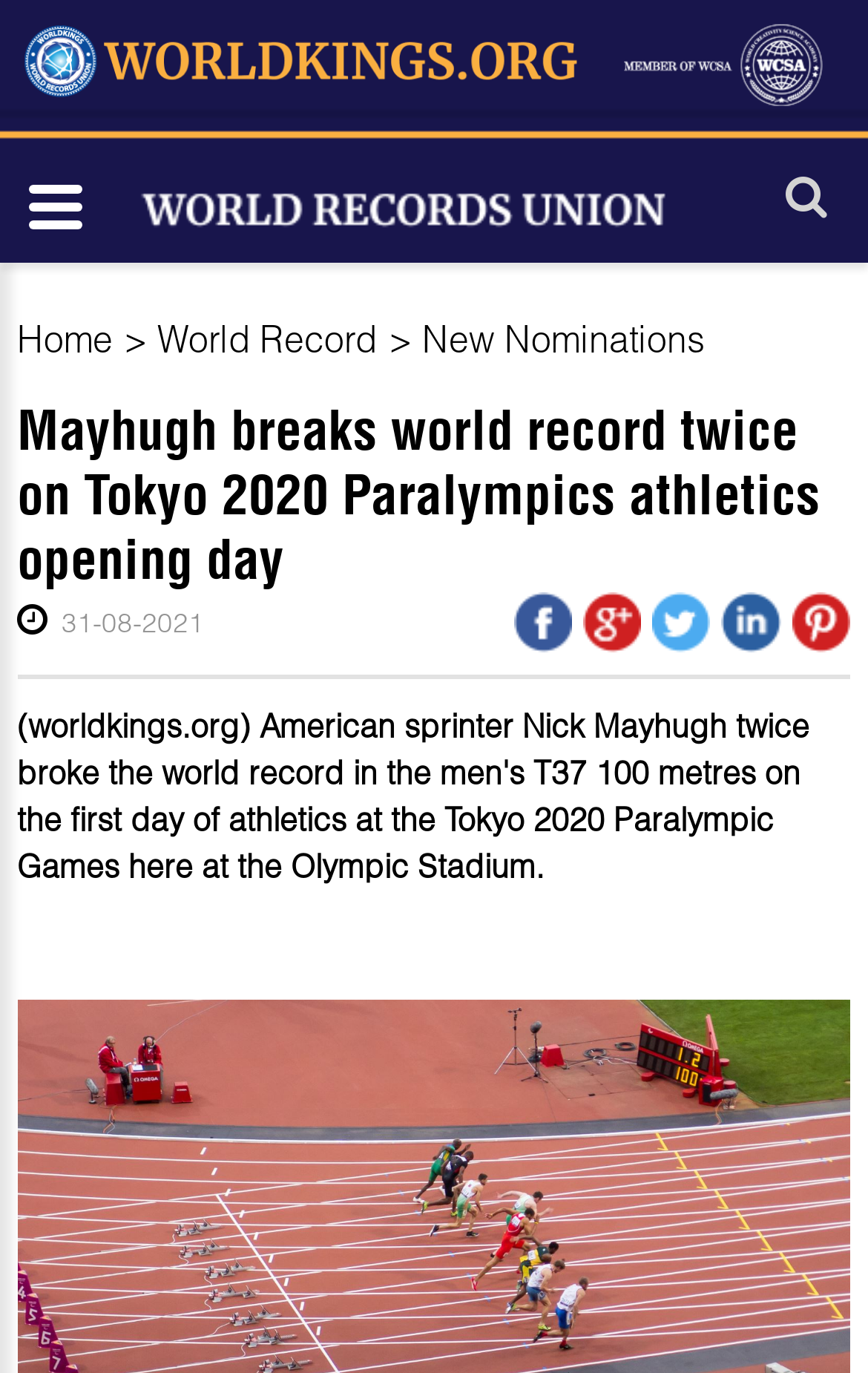Describe all visible elements and their arrangement on the webpage.

The webpage is about World Records Union, specifically featuring an article about Mayhugh breaking a world record twice on the Tokyo 2020 Paralympics athletics opening day. 

At the top left corner, there is a button with no text. Next to it, there is a link with a Facebook icon. On the top right corner, there is another link with a Twitter icon. 

Below these icons, there is a navigation menu with links to "Home", "World Record", and "New Nominations". The "Home" link is at the far left, followed by a ">" symbol, then the "World Record" link, and finally the "New Nominations" link at the far right.

The main content of the webpage is the article with a heading that spans almost the entire width of the page. Below the heading, there is a date "31-08-2021" and five social media links, likely for sharing the article. 

At the bottom left of the page, there is a small, non-descriptive text element.